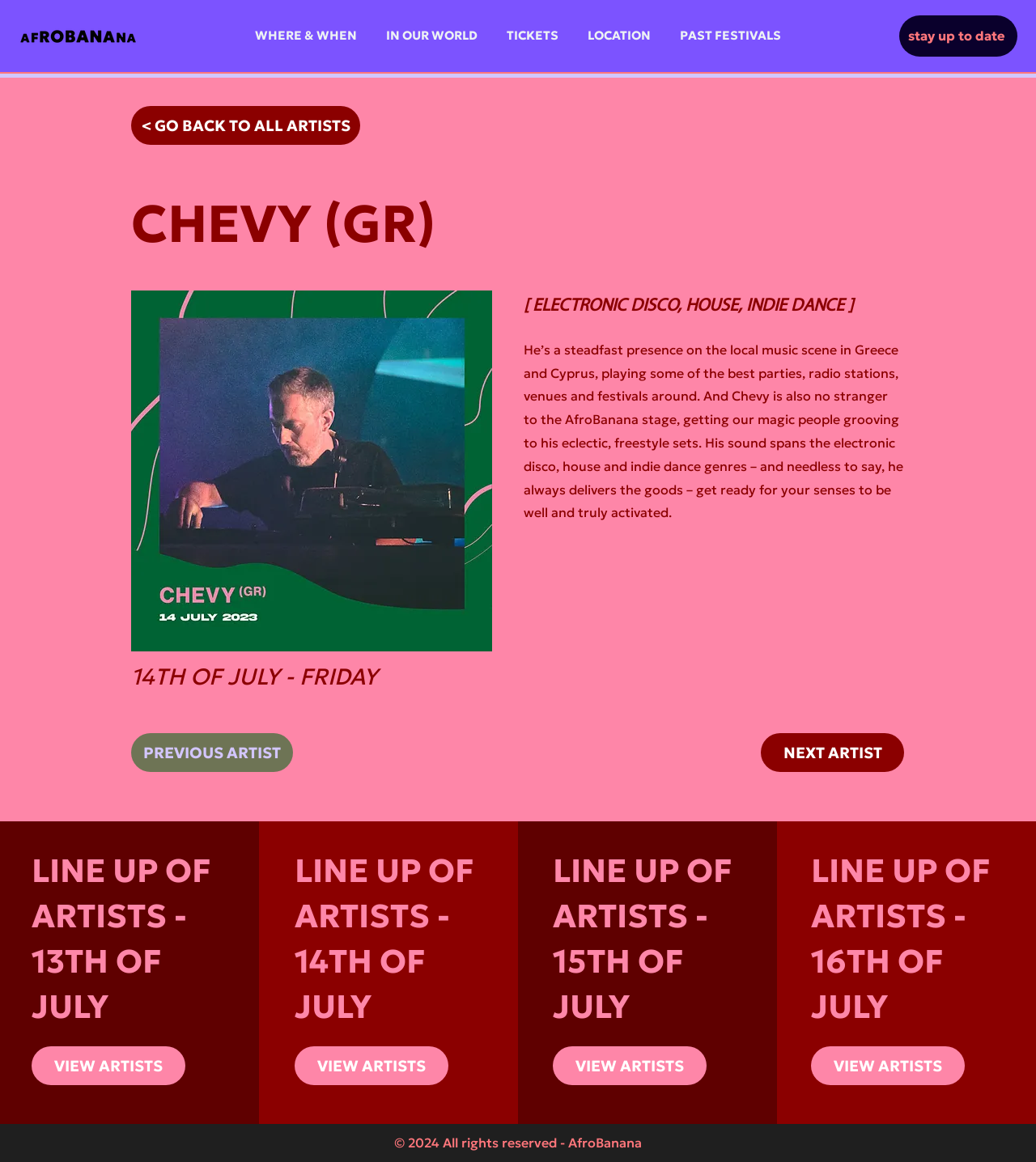Extract the bounding box for the UI element that matches this description: "LOCATION".

[0.553, 0.013, 0.642, 0.048]